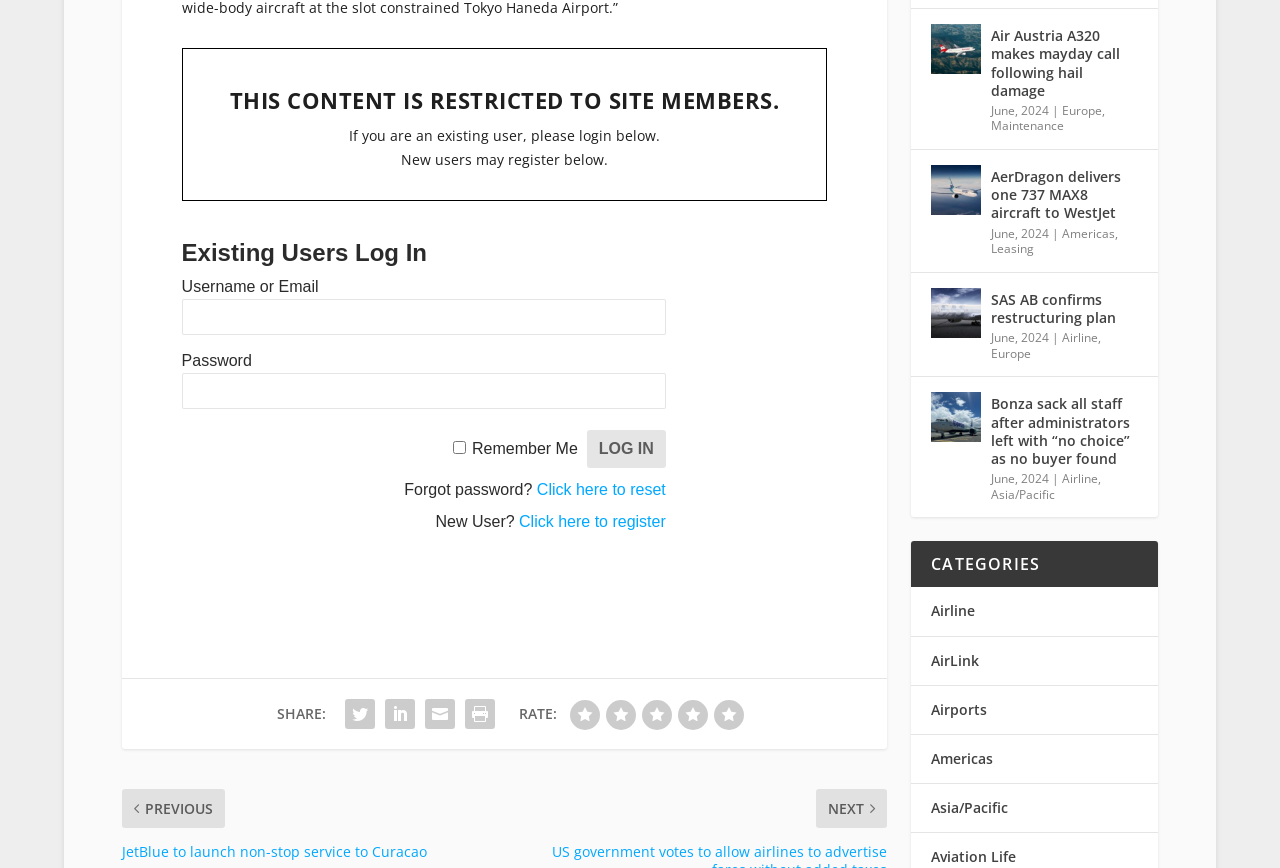Specify the bounding box coordinates of the area to click in order to execute this command: 'Log in to the account'. The coordinates should consist of four float numbers ranging from 0 to 1, and should be formatted as [left, top, right, bottom].

[0.458, 0.38, 0.52, 0.424]